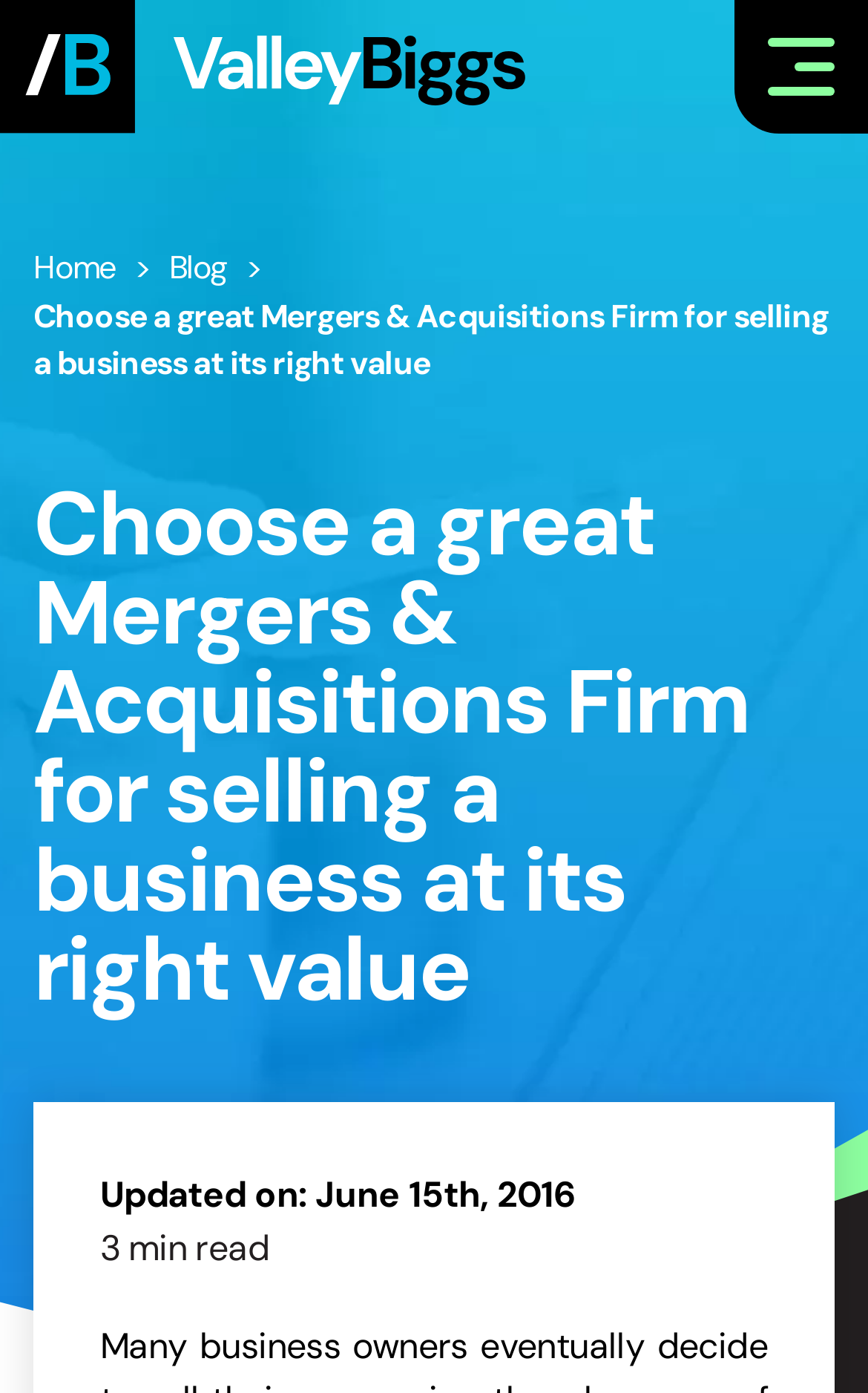Is there a menu button on the webpage?
Refer to the screenshot and answer in one word or phrase.

Yes